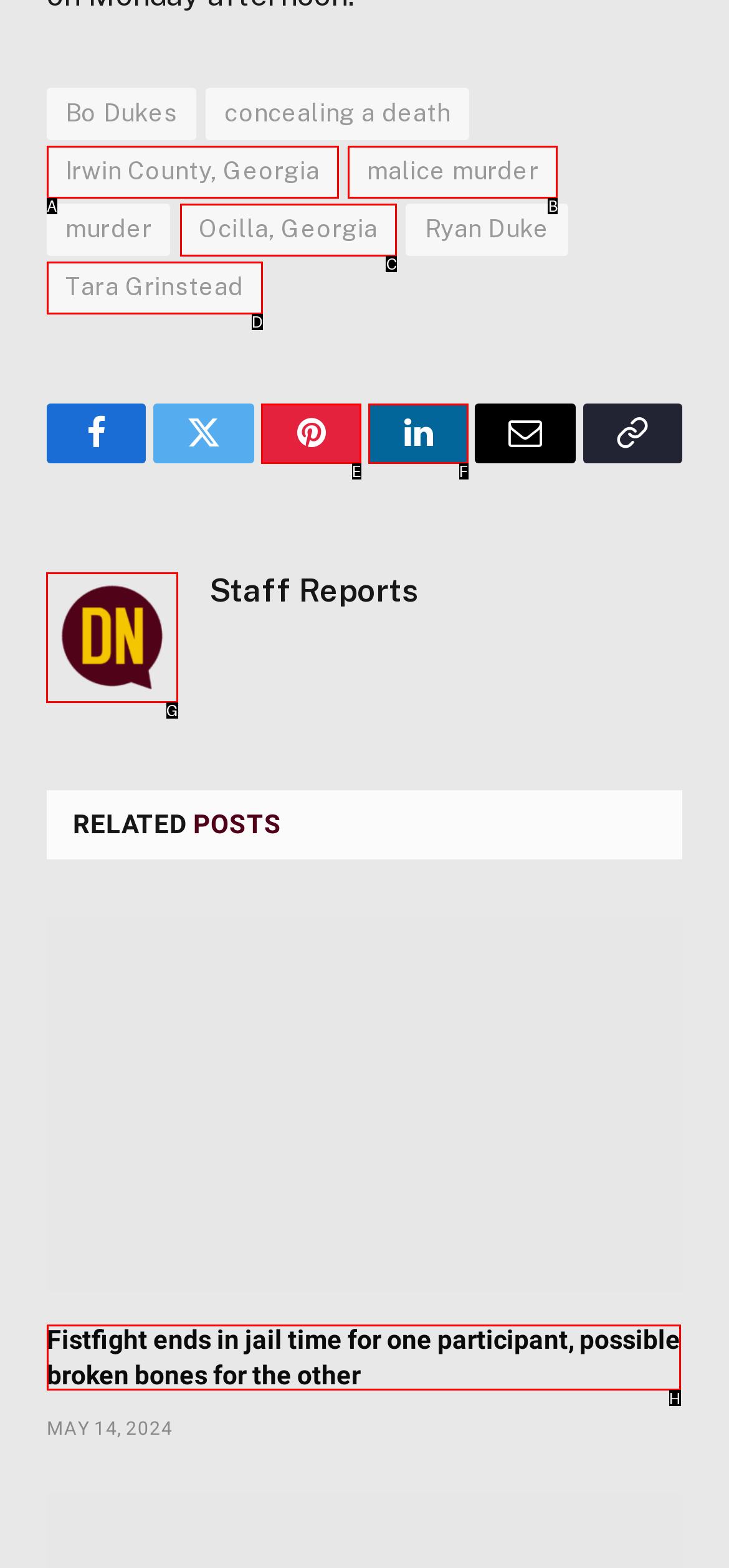What letter corresponds to the UI element to complete this task: View the profile picture of Douglas Now
Answer directly with the letter.

G